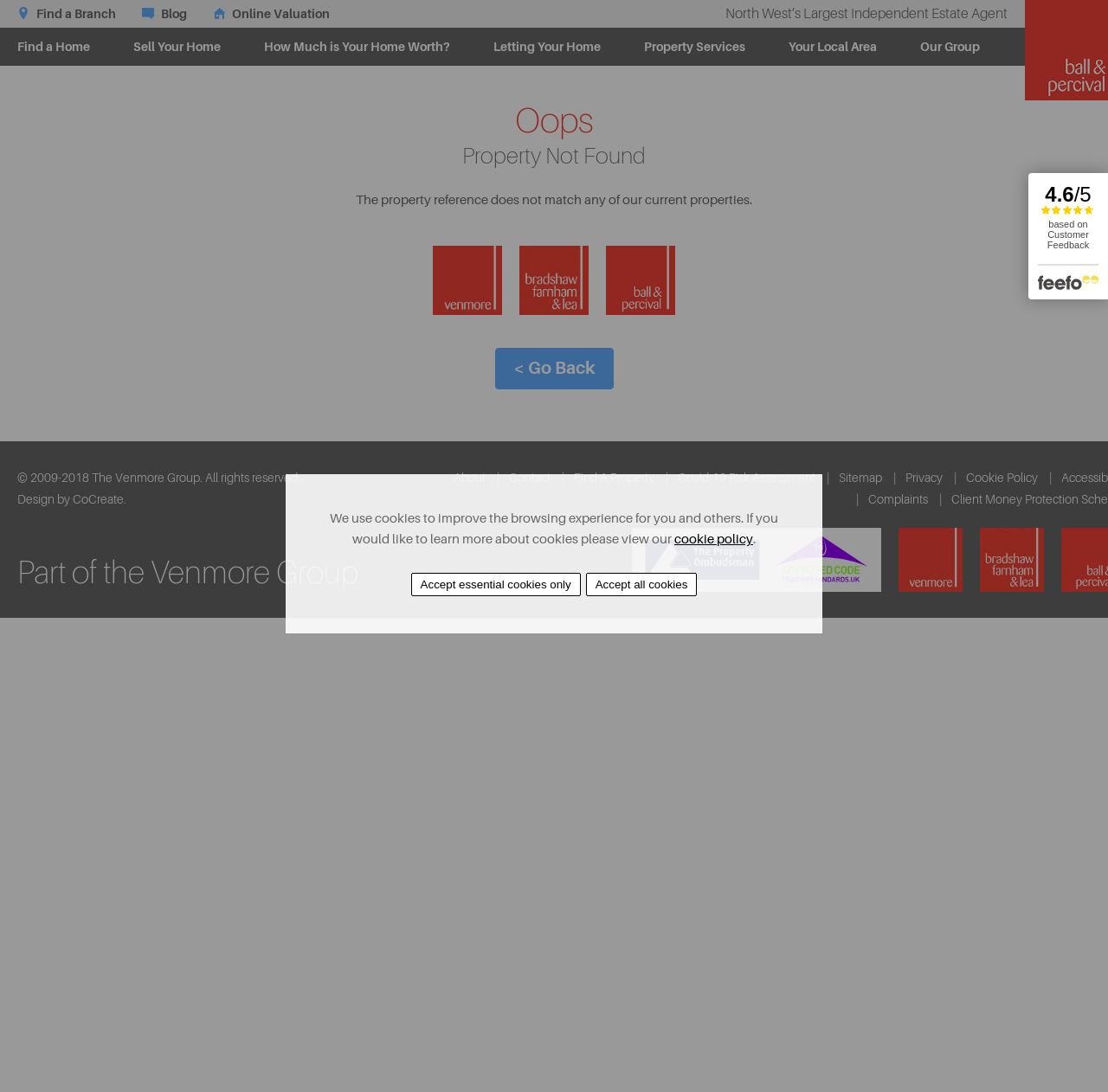How many links are available in the footer section?
Using the image as a reference, give a one-word or short phrase answer.

9